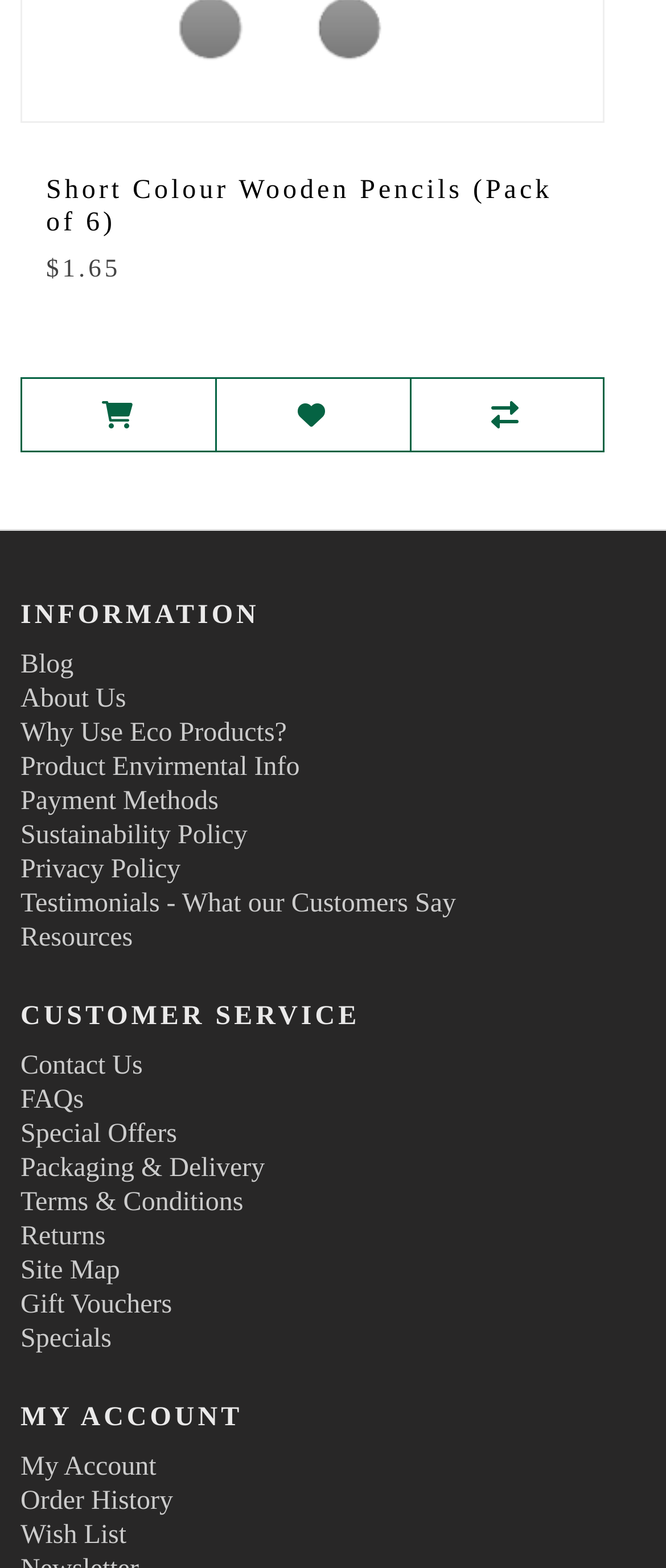Based on the image, provide a detailed response to the question:
What is the last link in the 'CUSTOMER SERVICE' category?

The last link in the 'CUSTOMER SERVICE' category is 'Site Map', which allows users to navigate the website's structure and find specific pages.